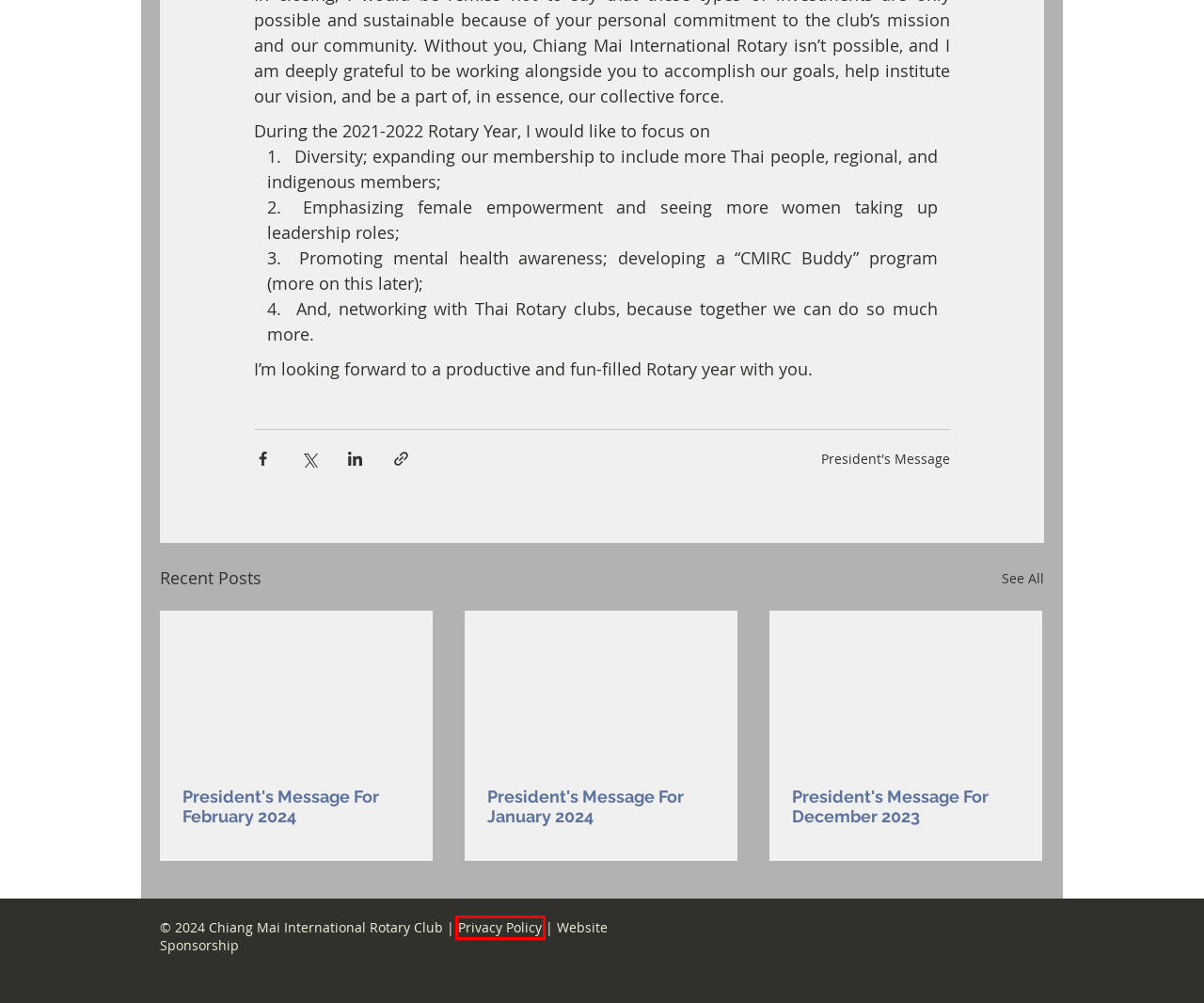Analyze the given webpage screenshot and identify the UI element within the red bounding box. Select the webpage description that best matches what you expect the new webpage to look like after clicking the element. Here are the candidates:
A. President's Message For January 2024 | Chiang Mai International Rotary Club
B. President's Message For February 2024 | Chiang Mai International Rotary Club
C. Community Service Projects | Chiang Mai International Rotary Club
D. CMIRC Privacy Policy | Chiang Mai International Rotary Club
E. President's Message For December 2023 | Chiang Mai International Rotary Club
F. Contact | Chiang Mai International Rotary Club
G. President's Message
H. Our Youth Programs | Chiang Mai International Rotary Club

D